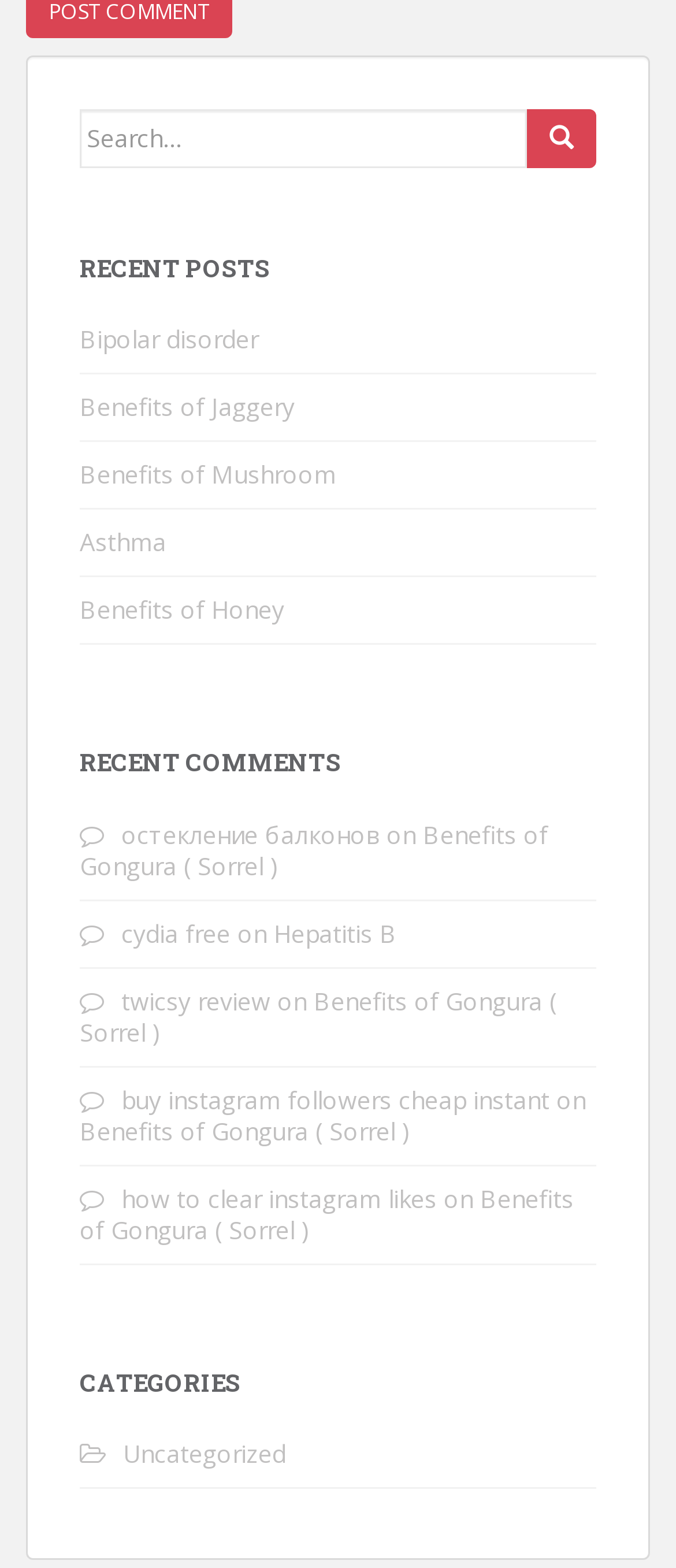Based on the visual content of the image, answer the question thoroughly: What is the category of the link 'Uncategorized'?

The link 'Uncategorized' is located under the heading 'CATEGORIES', which suggests that it is a category of posts on the website.